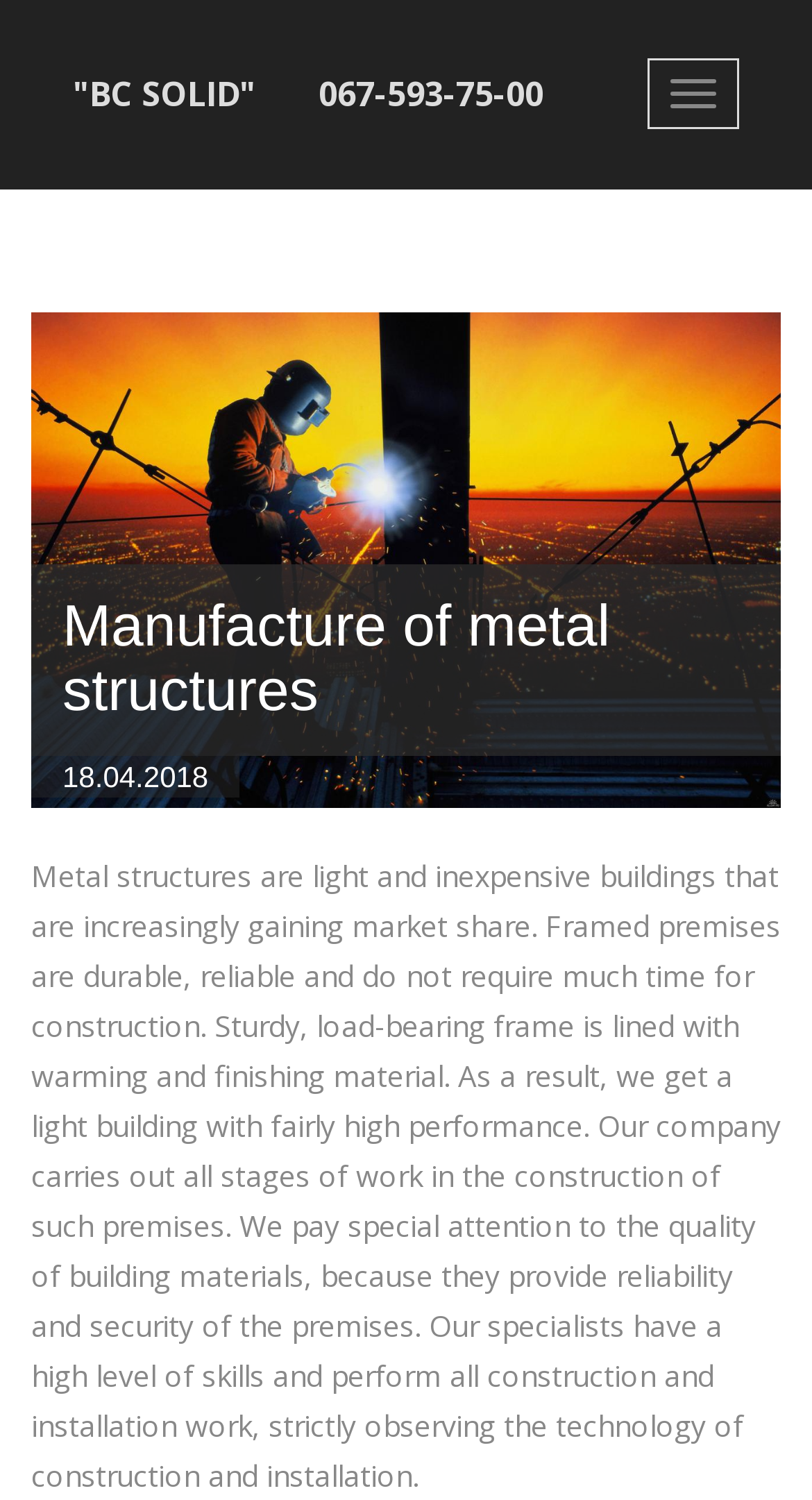Carefully examine the image and provide an in-depth answer to the question: What is the topic of the main image?

I found the topic of the main image by looking at the image description, which says 'Manufacture of metal structures in Kiev'.